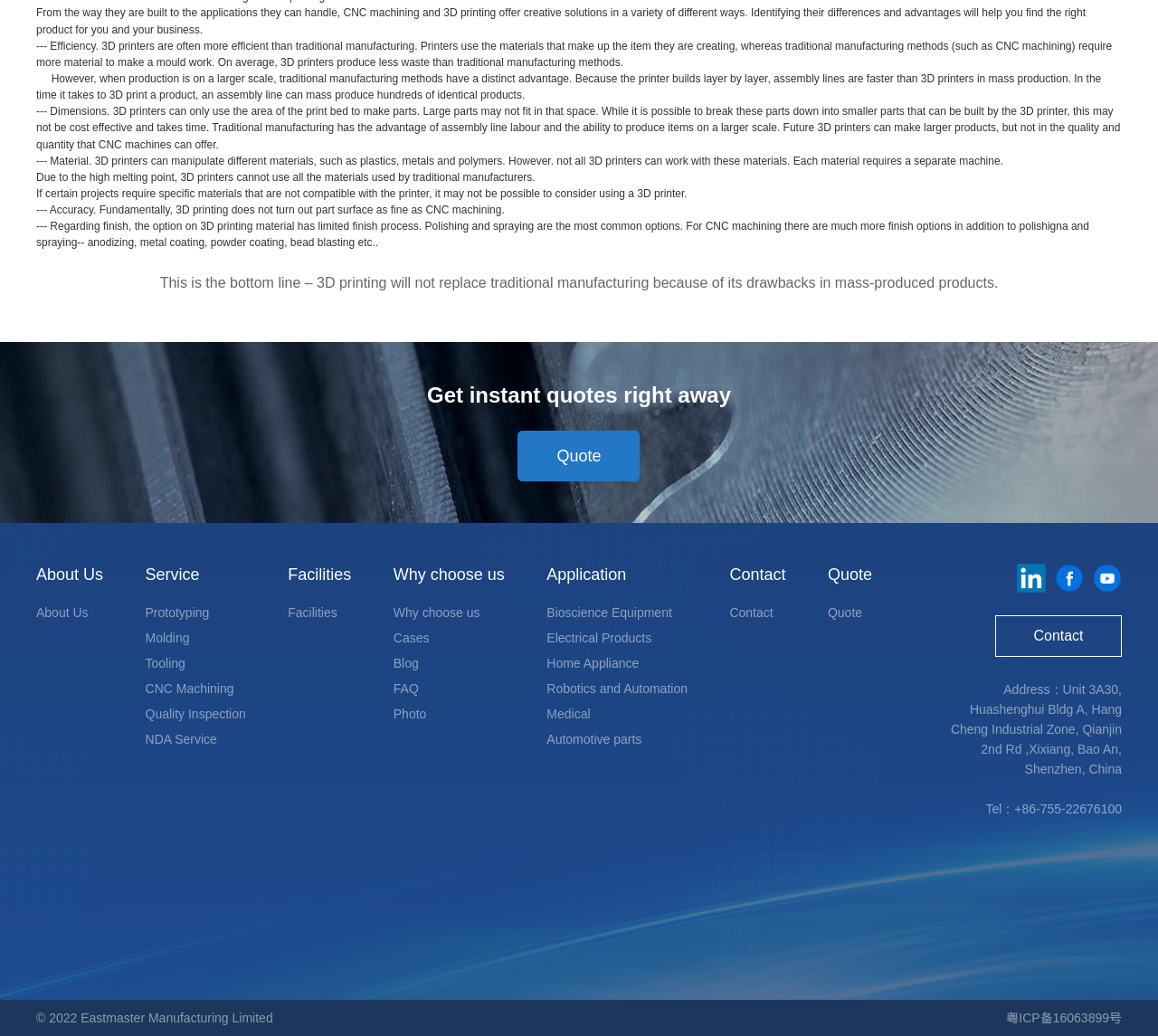Predict the bounding box of the UI element based on this description: "Quote".

[0.447, 0.416, 0.553, 0.465]